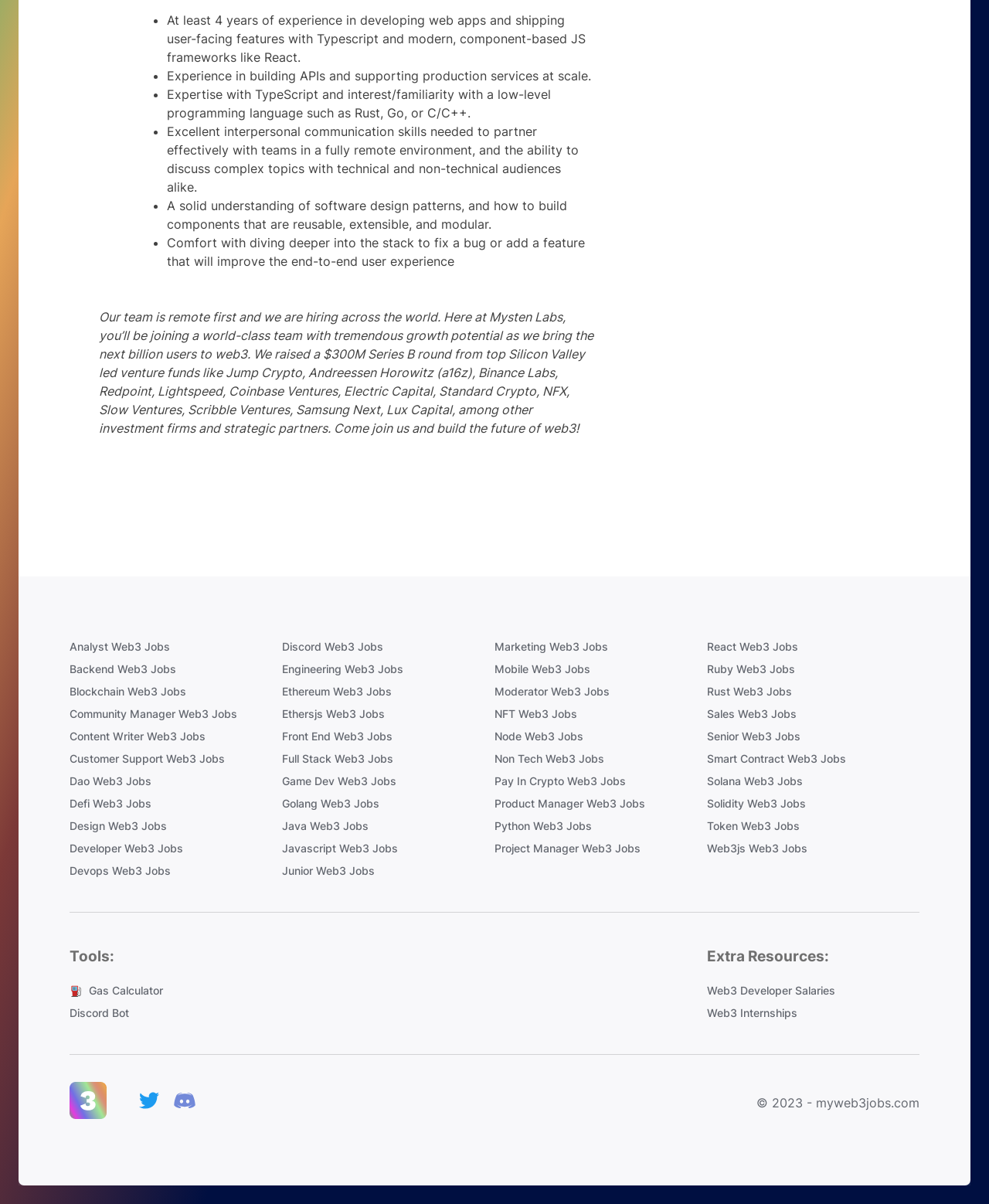Determine the coordinates of the bounding box that should be clicked to complete the instruction: "Click on Web3 Jobs". The coordinates should be represented by four float numbers between 0 and 1: [left, top, right, bottom].

[0.07, 0.899, 0.108, 0.933]